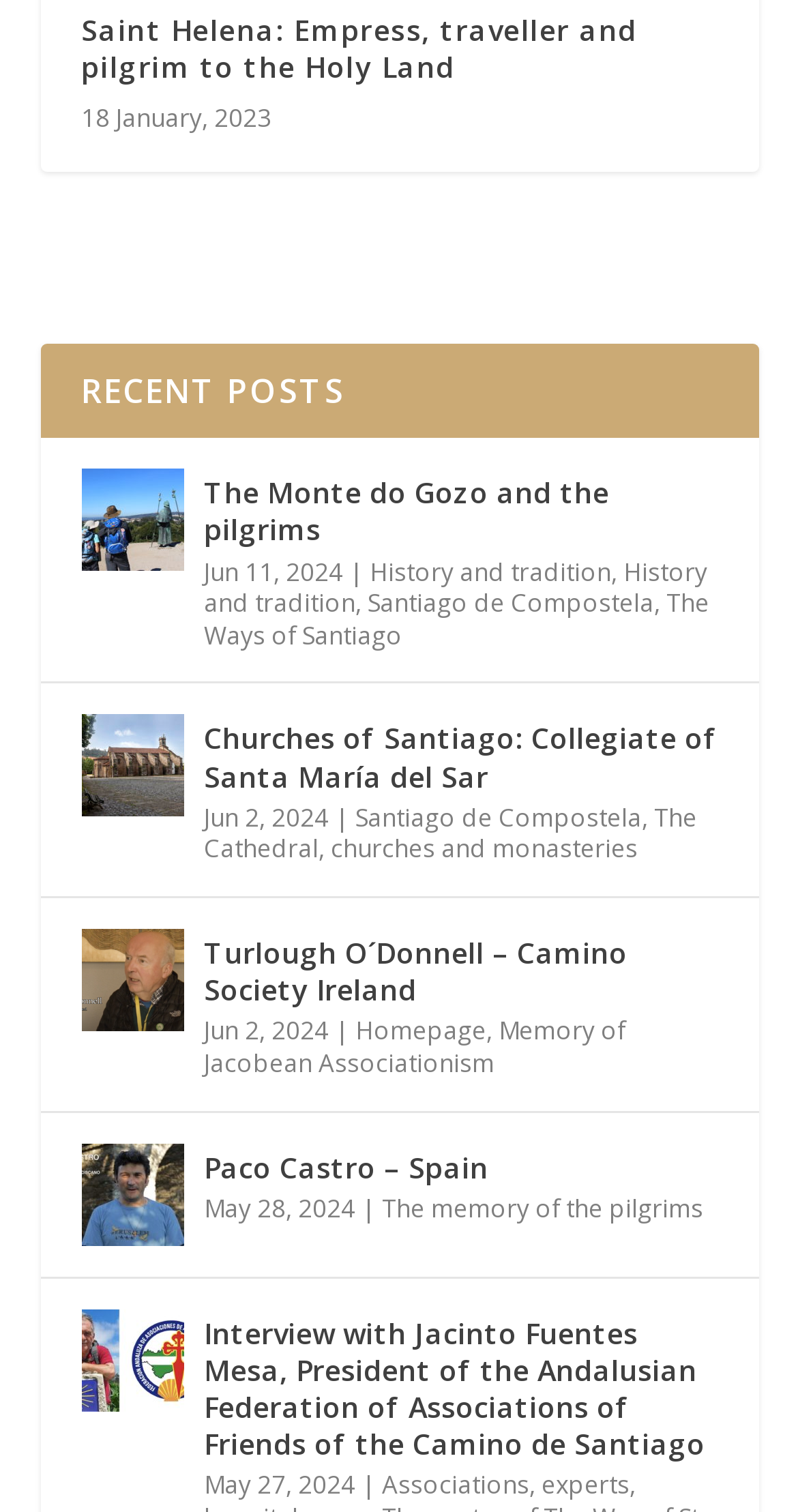Respond to the following question with a brief word or phrase:
What is the category of the post 'Churches of Santiago: Collegiate of Santa María del Sar'?

Santiago de Compostela